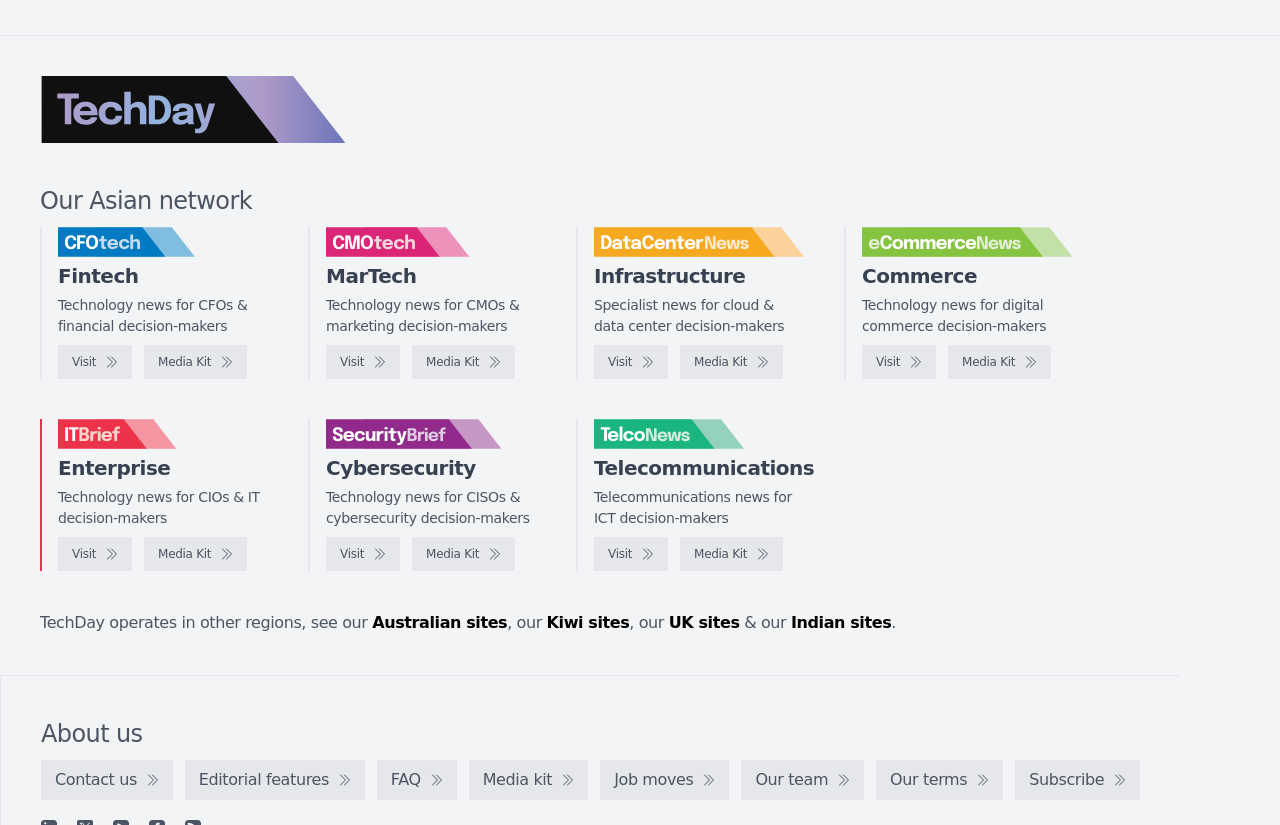What is the category of news for CMOs?
Refer to the image and respond with a one-word or short-phrase answer.

MarTech